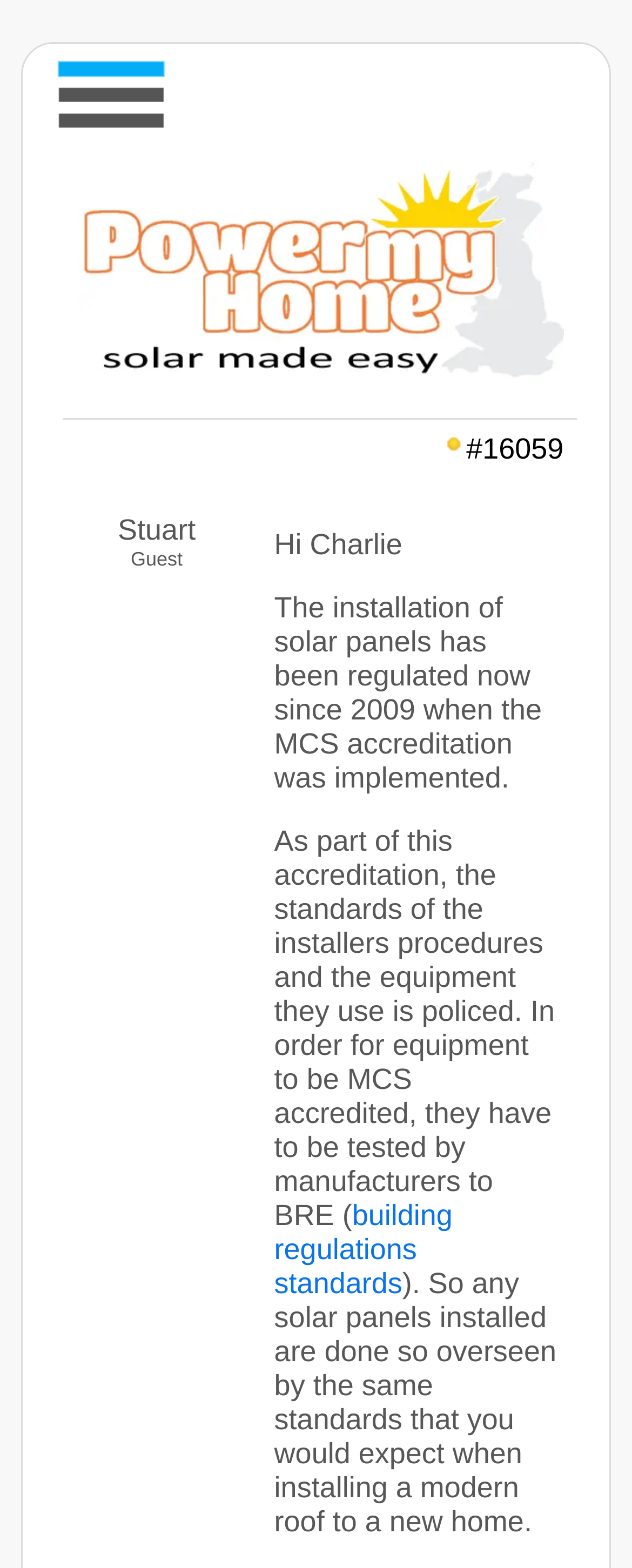Give a complete and precise description of the webpage's appearance.

The webpage appears to be a discussion forum or blog post about solar panels in the UK. At the top, there is a title "Let's talk about solar panels • Solar Panels UK" which is the main heading of the page. Below the title, there are two images: a smaller one on the left with the text "Find local MCS installers" and a larger one on the right with the text "Power My Home solar panels in the UK".

Underneath the images, there is a section with a link and three lines of text. The link is not labeled, but it is positioned near the text "Stuart" and "Guest", which suggests that it might be related to user profiles or comments. The three lines of text are a conversation between "Stuart" and "Guest", with "Guest" addressing "Hi Charlie" and discussing the regulation of solar panel installations in the UK since 2009.

The main content of the page is the text written by "Guest", which explains that the installation of solar panels has been regulated since 2009 when the MCS accreditation was implemented. The text goes on to describe the standards and procedures that installers and equipment manufacturers must follow to be MCS accredited. There is also a link to "building regulations standards" within the text, which provides additional information on the topic. Overall, the webpage appears to be a informative discussion about solar panels and their installation in the UK.